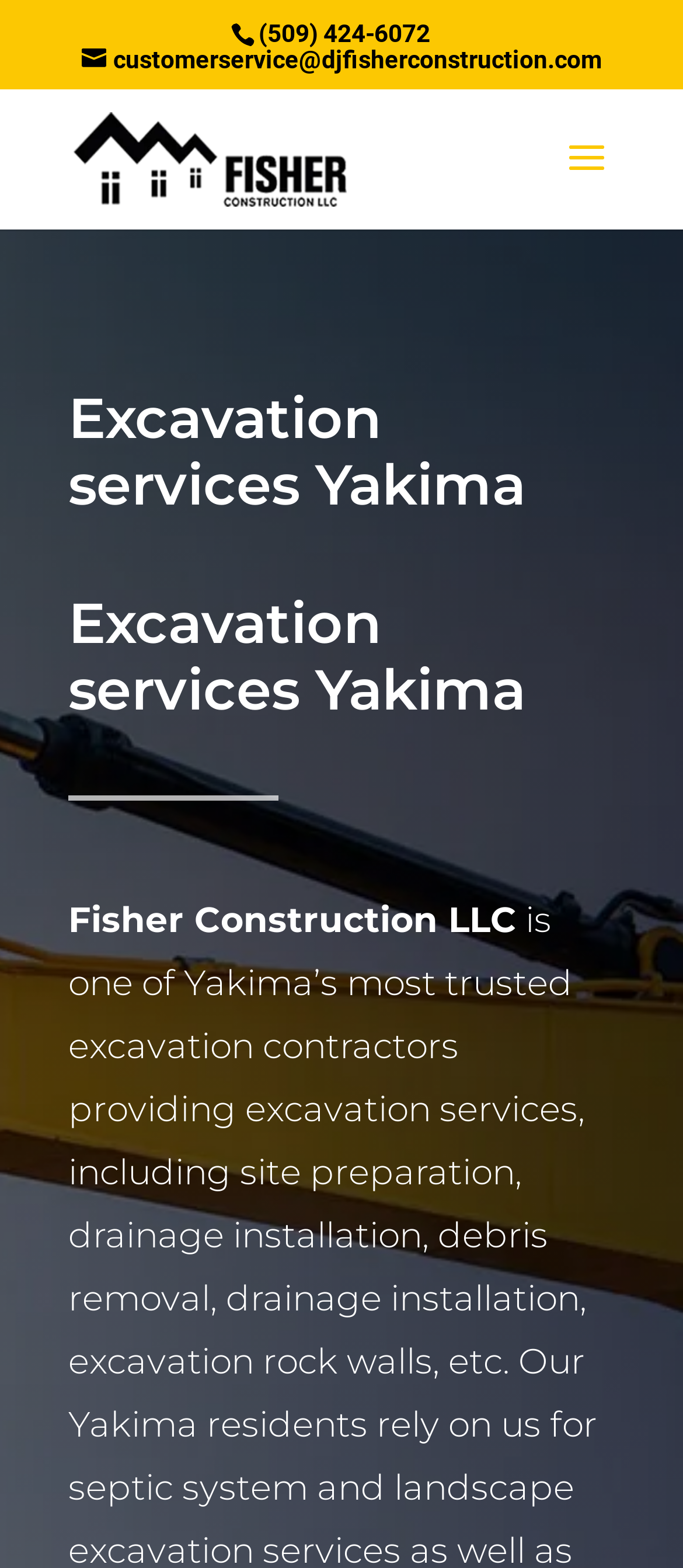What is the phone number of Fisher Construction, LLC?
We need a detailed and exhaustive answer to the question. Please elaborate.

I found the phone number by looking at the static text element with the bounding box coordinates [0.378, 0.012, 0.629, 0.03], which contains the phone number (509) 424-6072.